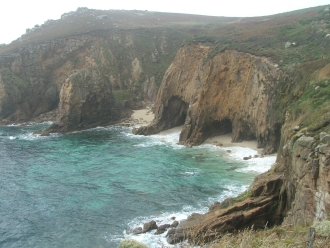Analyze the image and deliver a detailed answer to the question: What type of terrain is characteristic of this coastal region?

The caption describes the terrain as rugged, which is evident from the dramatic cliffs and rocky outcrops along the shoreline, indicating a landscape shaped by natural forces.